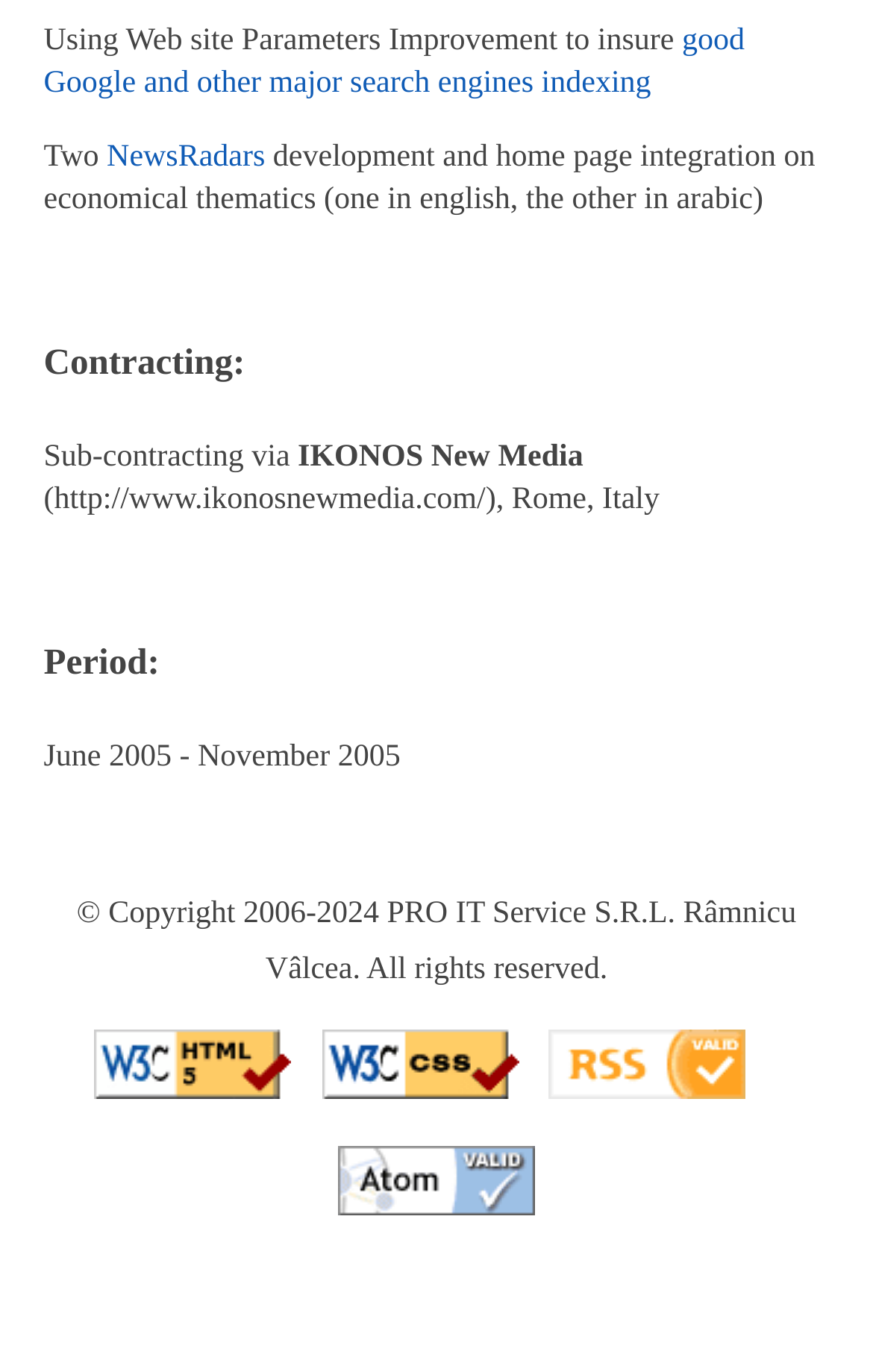From the webpage screenshot, identify the region described by NewsRadars. Provide the bounding box coordinates as (top-left x, top-left y, bottom-right x, bottom-right y), with each value being a floating point number between 0 and 1.

[0.122, 0.103, 0.304, 0.127]